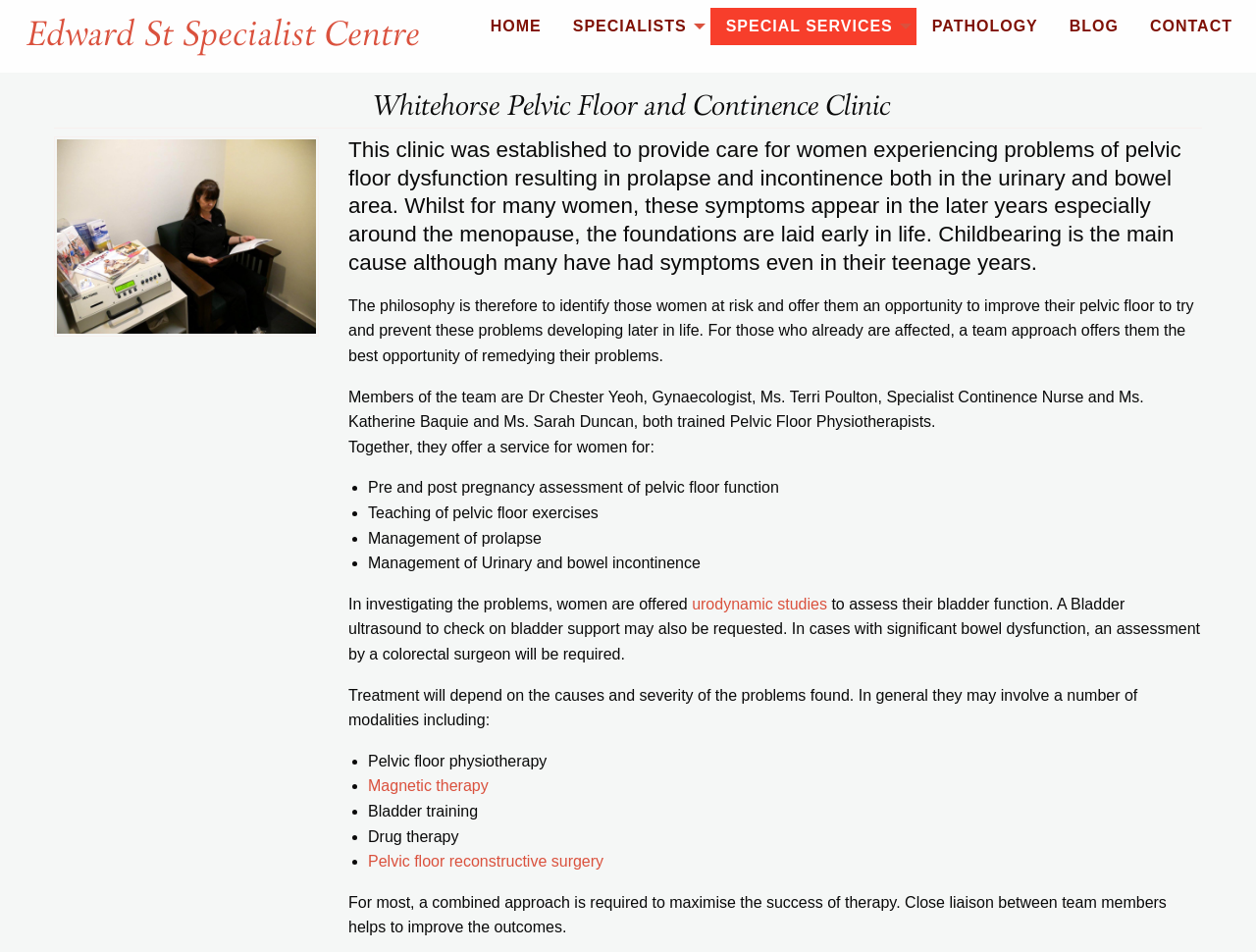Give a concise answer of one word or phrase to the question: 
What services are offered by the clinic?

Pelvic floor physiotherapy, Magnetic therapy, Bladder training, etc.